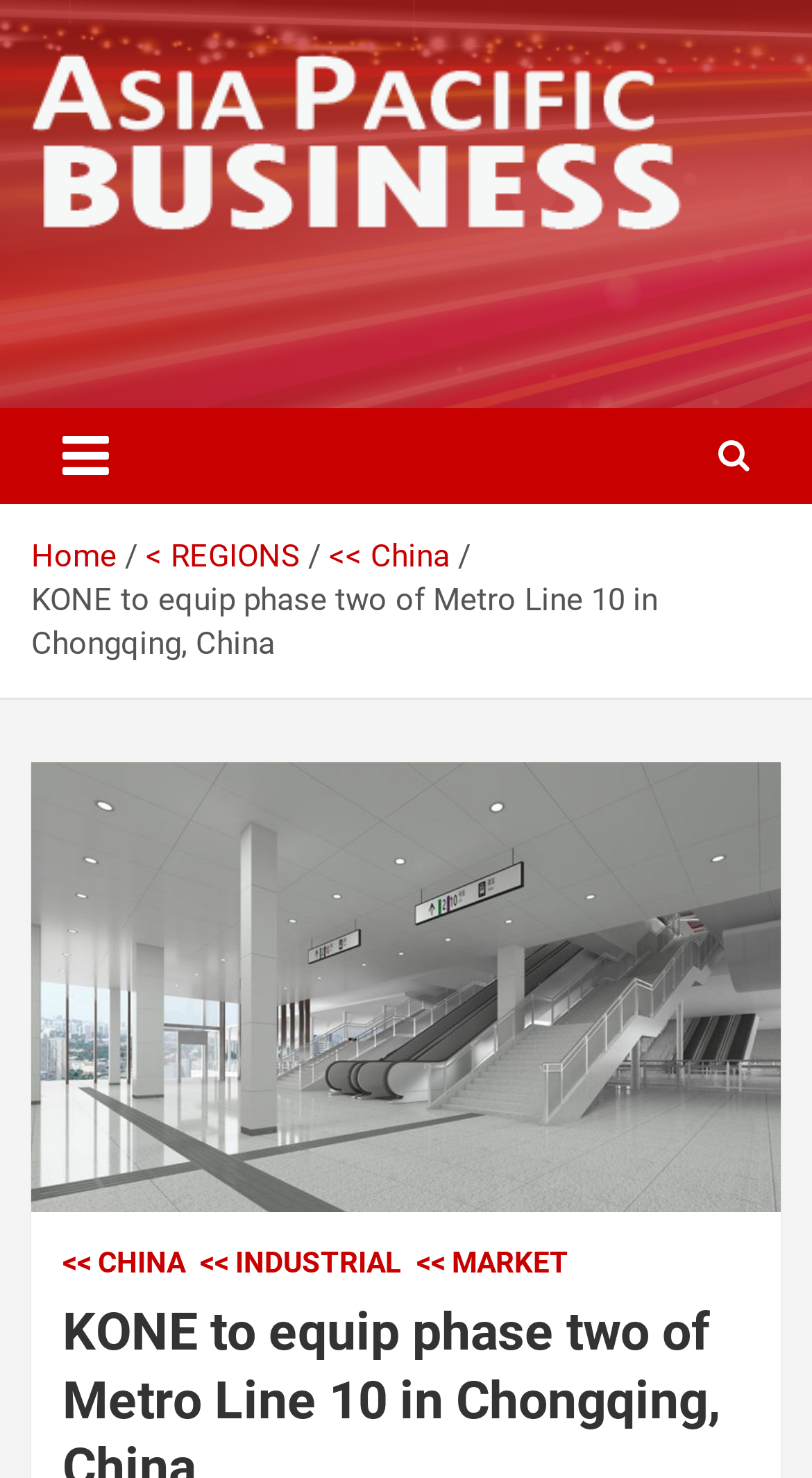Examine the image and give a thorough answer to the following question:
What is the topic of the article on this webpage?

The static text element with the content 'KONE to equip phase two of Metro Line 10 in Chongqing, China' suggests that the article is about KONE's involvement in the Metro Line 10 project in Chongqing, China.